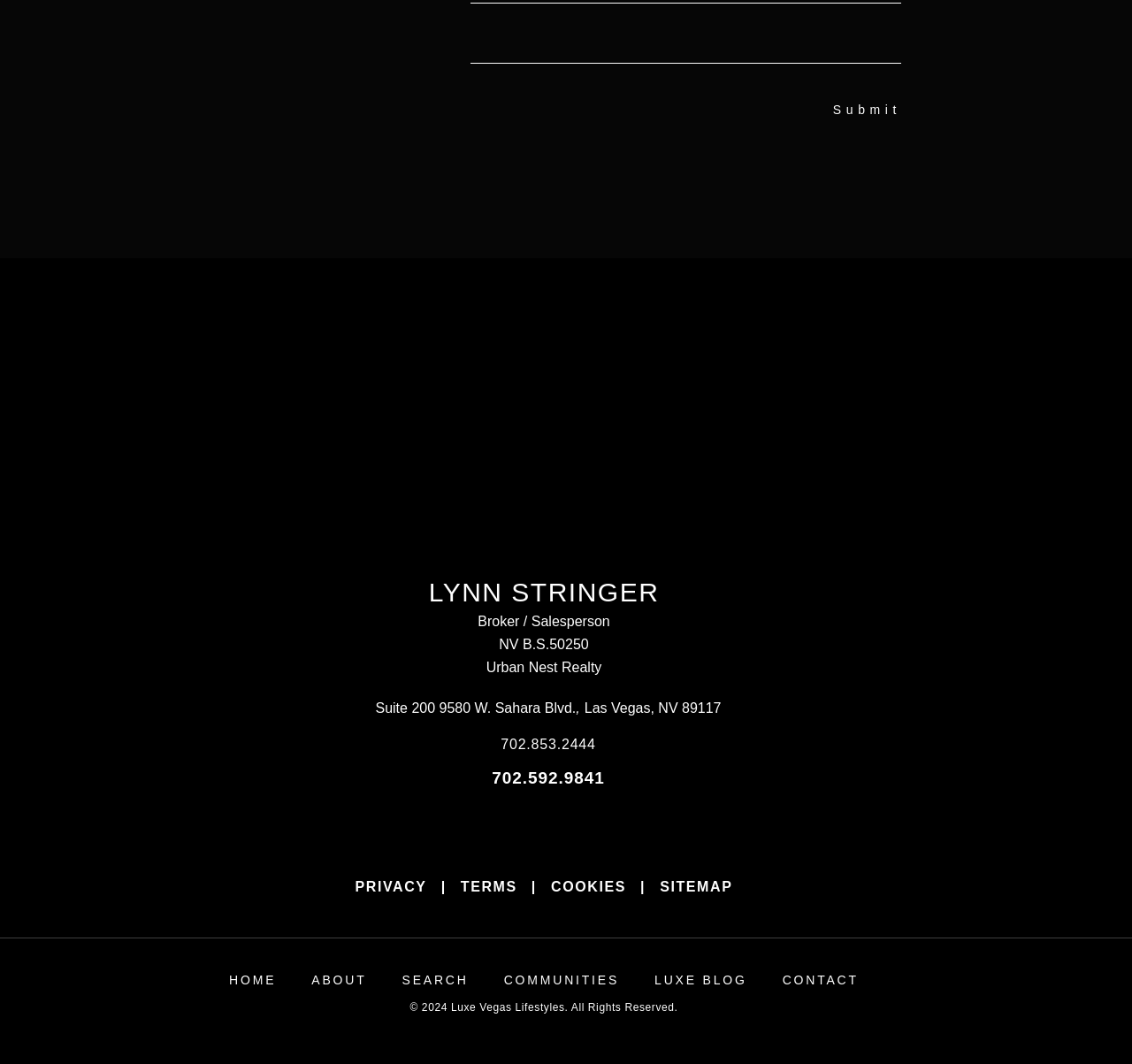Identify the coordinates of the bounding box for the element described below: "Luxe Blog". Return the coordinates as four float numbers between 0 and 1: [left, top, right, bottom].

[0.578, 0.914, 0.66, 0.927]